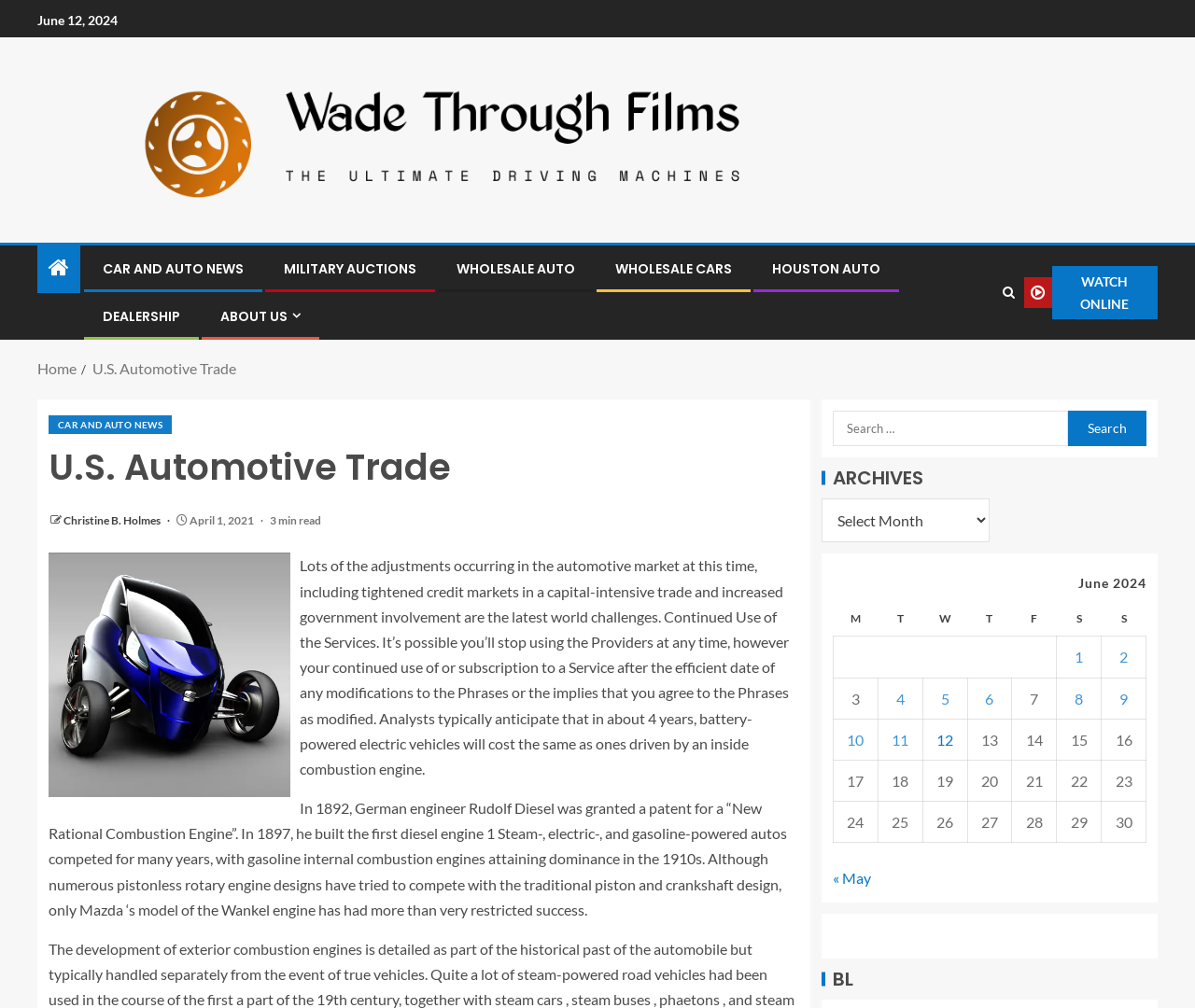Generate an in-depth caption that captures all aspects of the webpage.

The webpage is about U.S. Automotive Trade, with a focus on news and articles related to the automotive industry. At the top of the page, there is a header section with a date "June 12, 2024" and a link to "Wade Through Films" accompanied by an image. Below this, there are several links to different categories, including "CAR AND AUTO NEWS", "MILITARY AUCTIONS", "WHOLESALE AUTO", and others.

The main content of the page is divided into two sections. On the left, there is an article with a heading "U.S. Automotive Trade" and a subheading "Christine B. Holmes". The article discusses the changes happening in the automotive market, including tightened credit markets and increased government involvement. There is also an image related to the automotive industry.

On the right side of the page, there is a search bar and a section labeled "ARCHIVES" with a dropdown menu. Below this, there is a table with a calendar for June 2024, showing links to posts published on different dates.

At the bottom of the page, there are several links to other pages, including "Home", "U.S. Automotive Trade", and "About Us". There is also a "WATCH ONLINE" button and a navigation section with breadcrumbs.